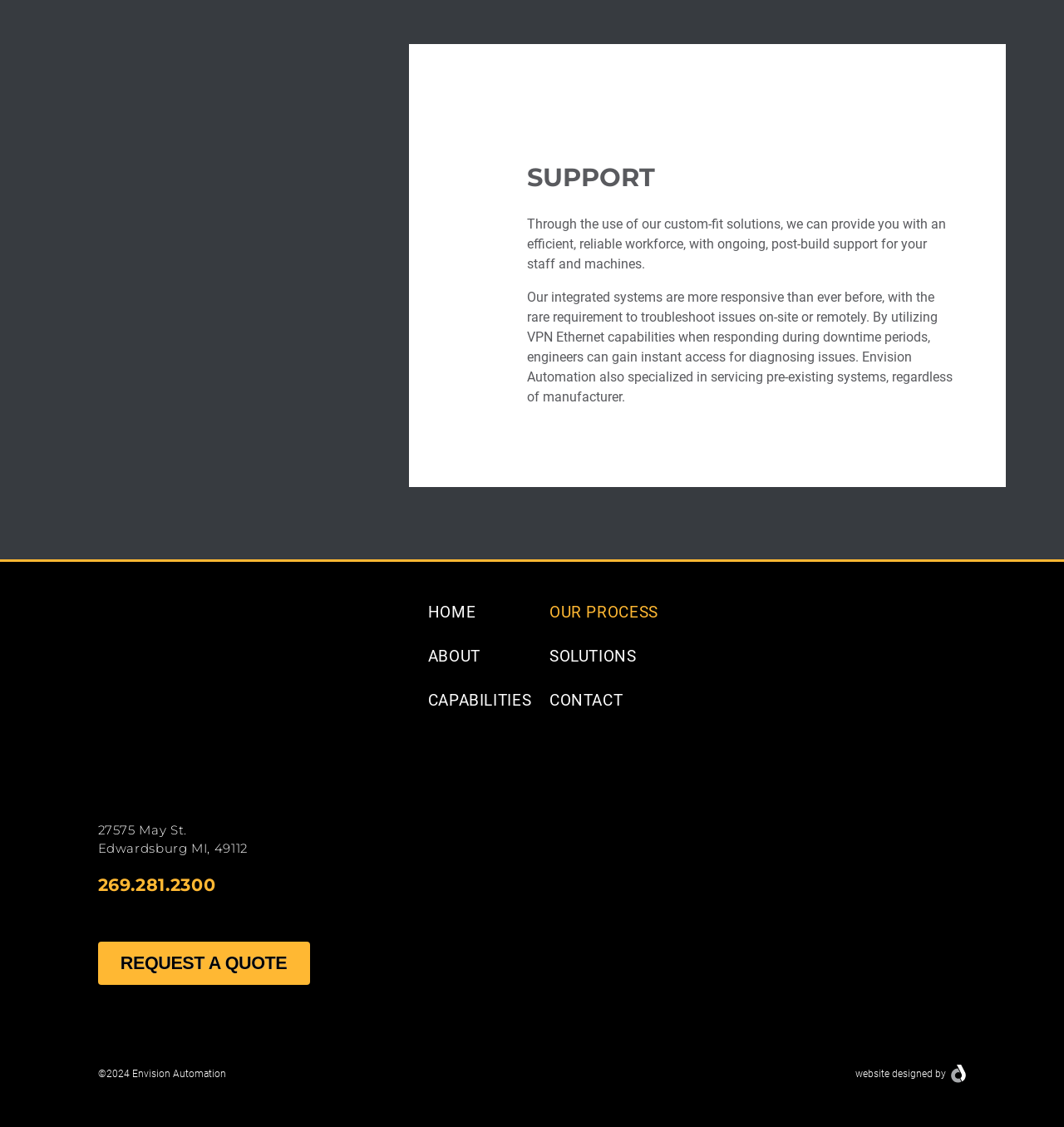Please mark the bounding box coordinates of the area that should be clicked to carry out the instruction: "Click the SUPPORT heading".

[0.496, 0.145, 0.616, 0.172]